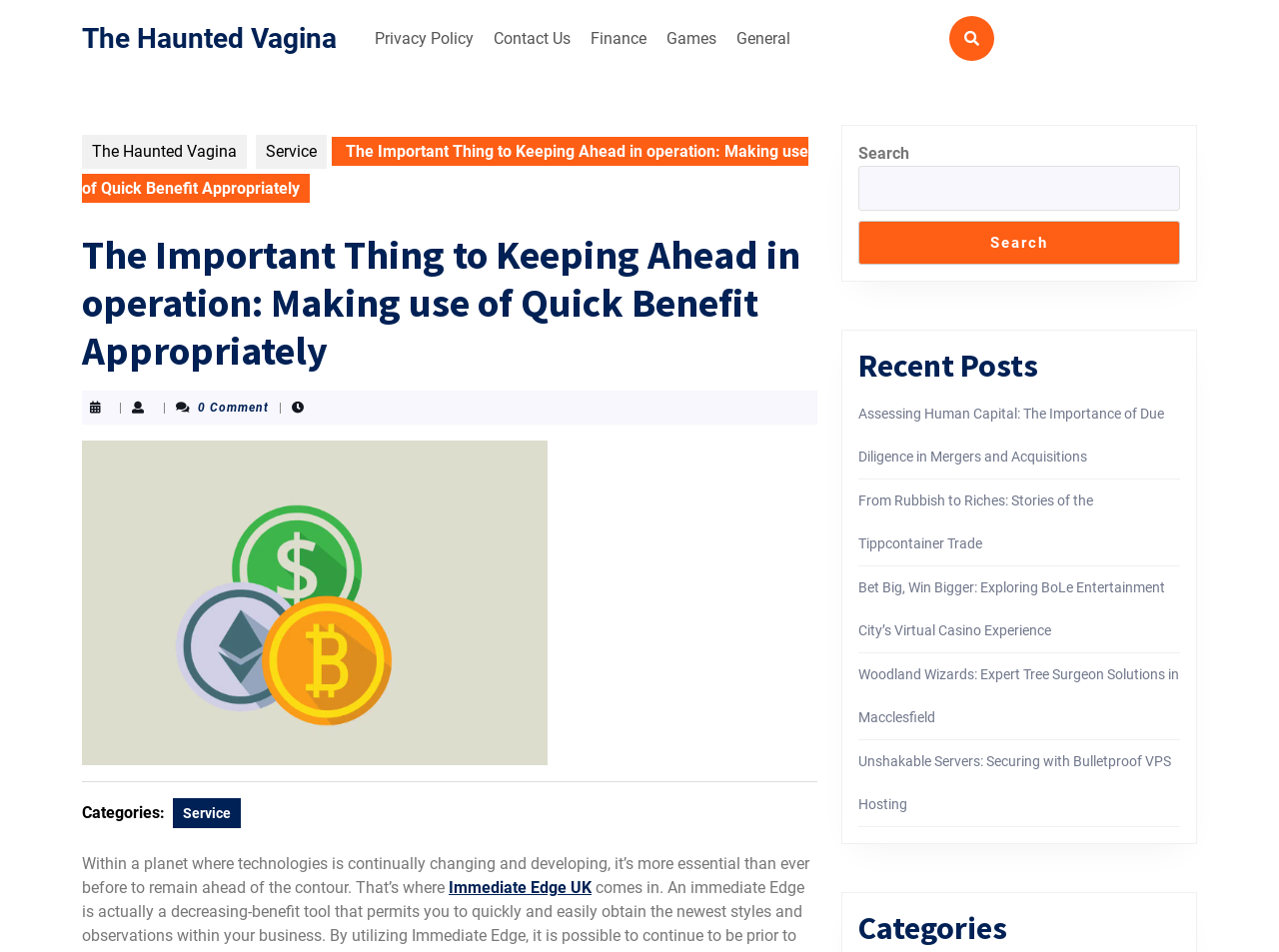What is the text of the article above the separator?
Examine the image and provide an in-depth answer to the question.

I looked at the article section and found the text above the horizontal separator, which is 'The Important Thing to Keeping Ahead in operation: Making use of Quick Benefit Appropriately'.